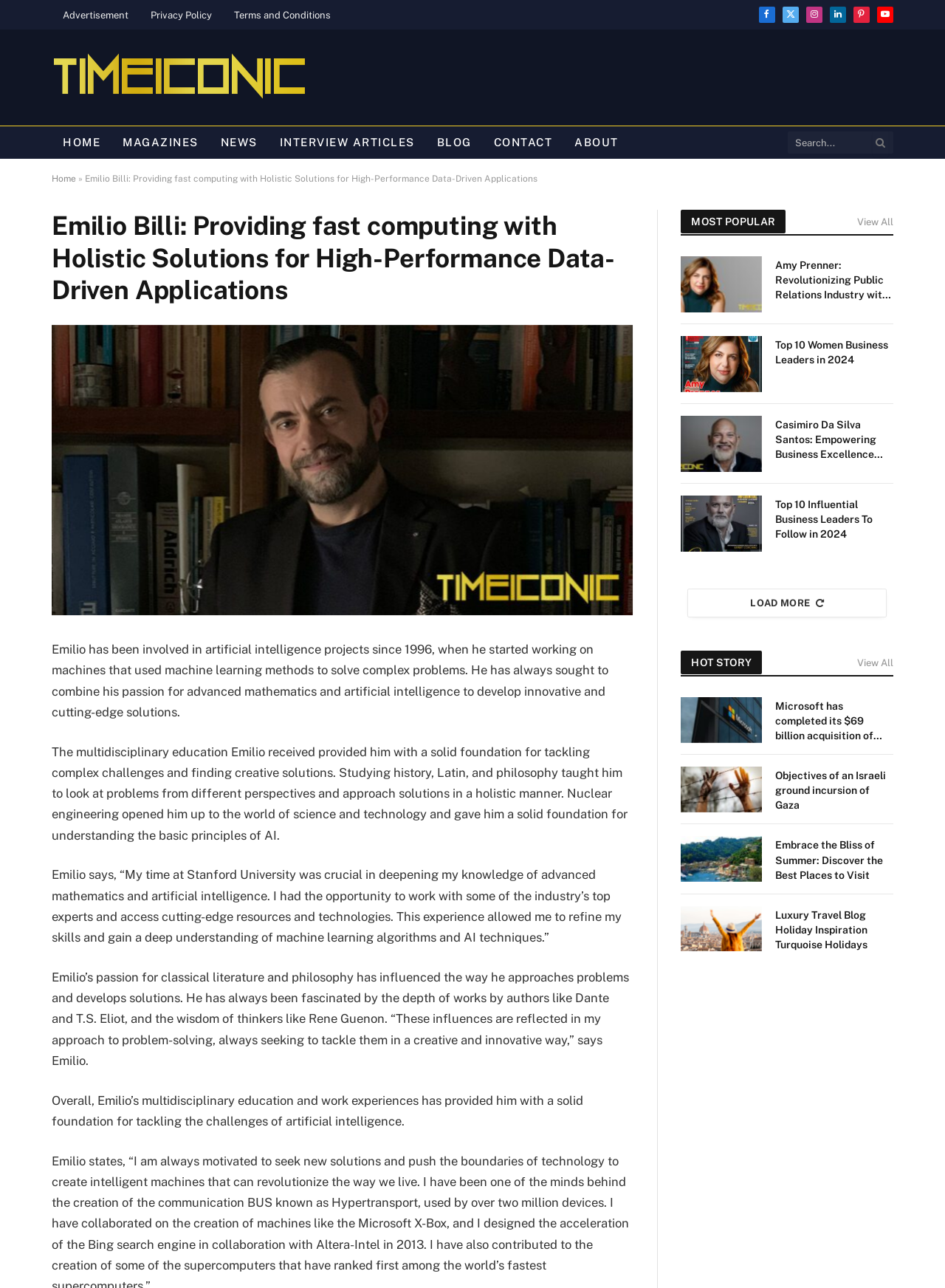Please indicate the bounding box coordinates for the clickable area to complete the following task: "View all popular articles". The coordinates should be specified as four float numbers between 0 and 1, i.e., [left, top, right, bottom].

[0.907, 0.167, 0.945, 0.178]